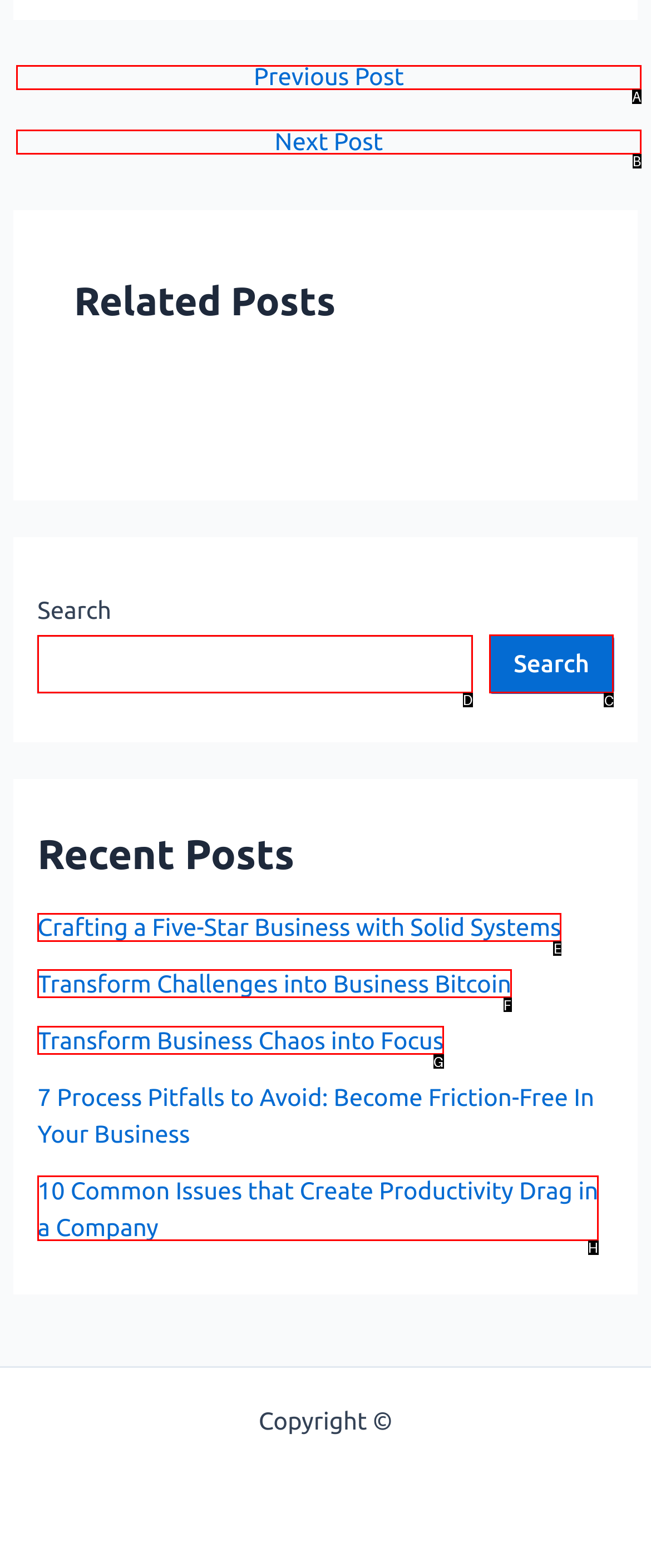To execute the task: Search for something, which one of the highlighted HTML elements should be clicked? Answer with the option's letter from the choices provided.

D